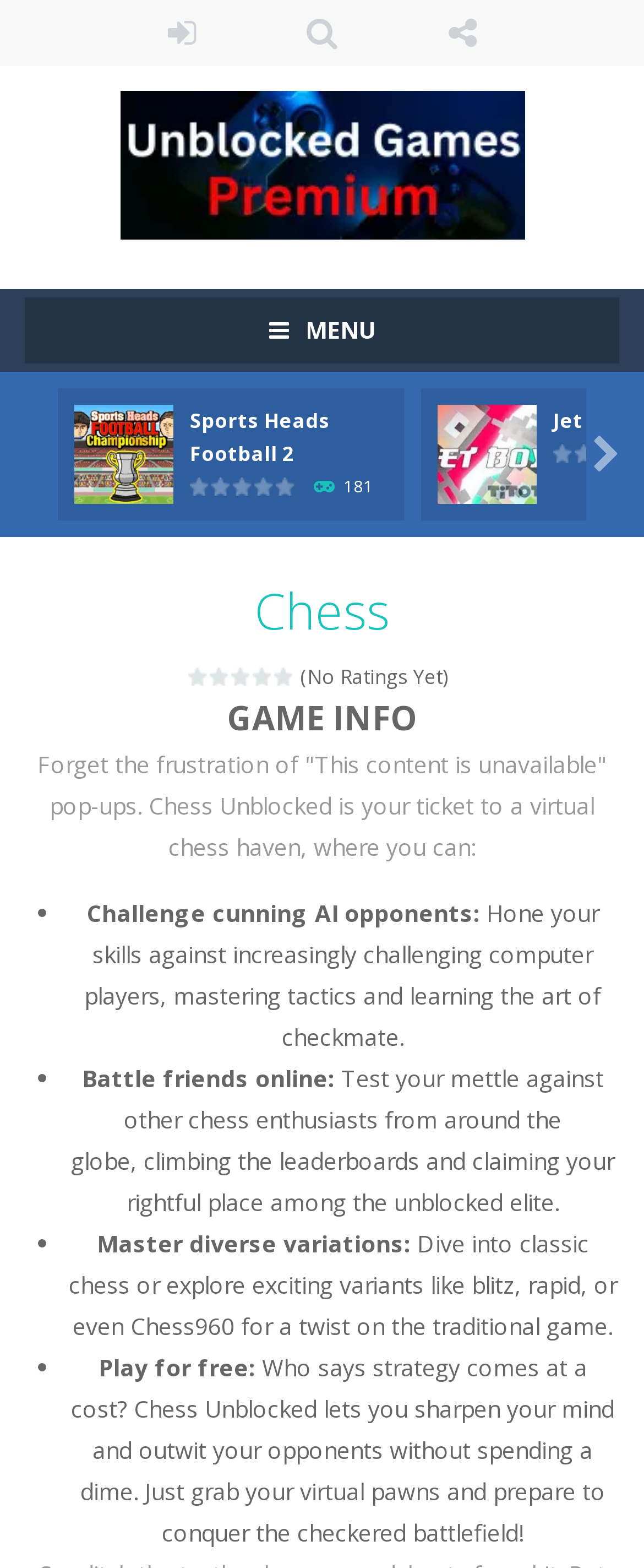Using the information from the screenshot, answer the following question thoroughly:
What is the purpose of the game 'Chess Unblocked'?

I read the text under the heading 'GAME INFO' and found that the game 'Chess Unblocked' is designed to help players sharpen their minds and outwit their opponents, suggesting that the game is meant to be a strategic and intellectual challenge.